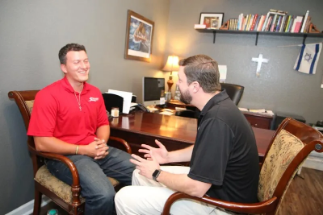What is on the small bookshelf?
Please give a well-detailed answer to the question.

The caption states that the small bookshelf holds various resources, which reflects a commitment to healing and recovery in the addiction treatment program.